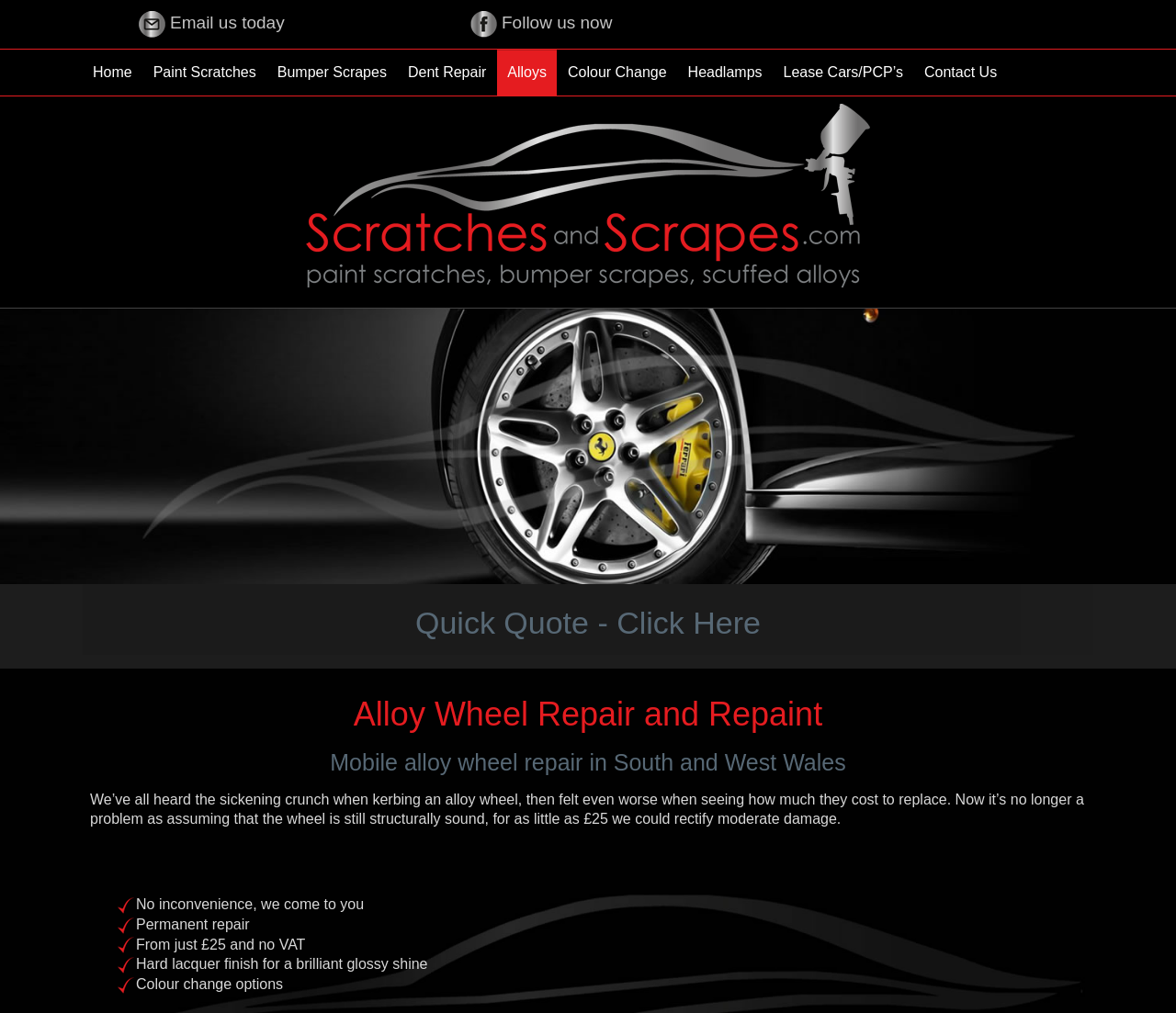Pinpoint the bounding box coordinates of the clickable element needed to complete the instruction: "Click the 'Quick Quote - Click Here' button". The coordinates should be provided as four float numbers between 0 and 1: [left, top, right, bottom].

[0.07, 0.577, 0.93, 0.633]